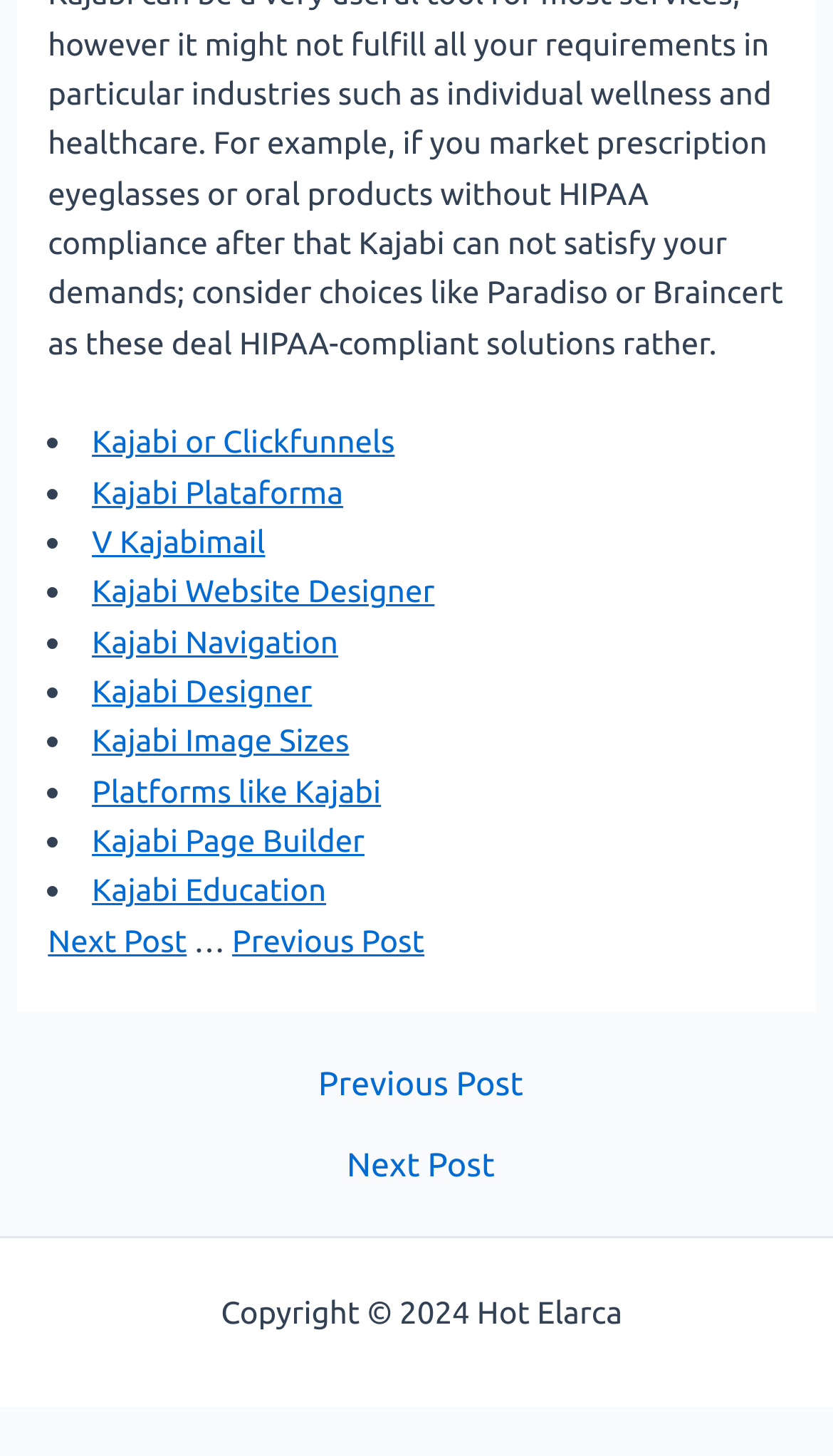What is the copyright information?
Based on the screenshot, respond with a single word or phrase.

Copyright 2024 Hot Elarca